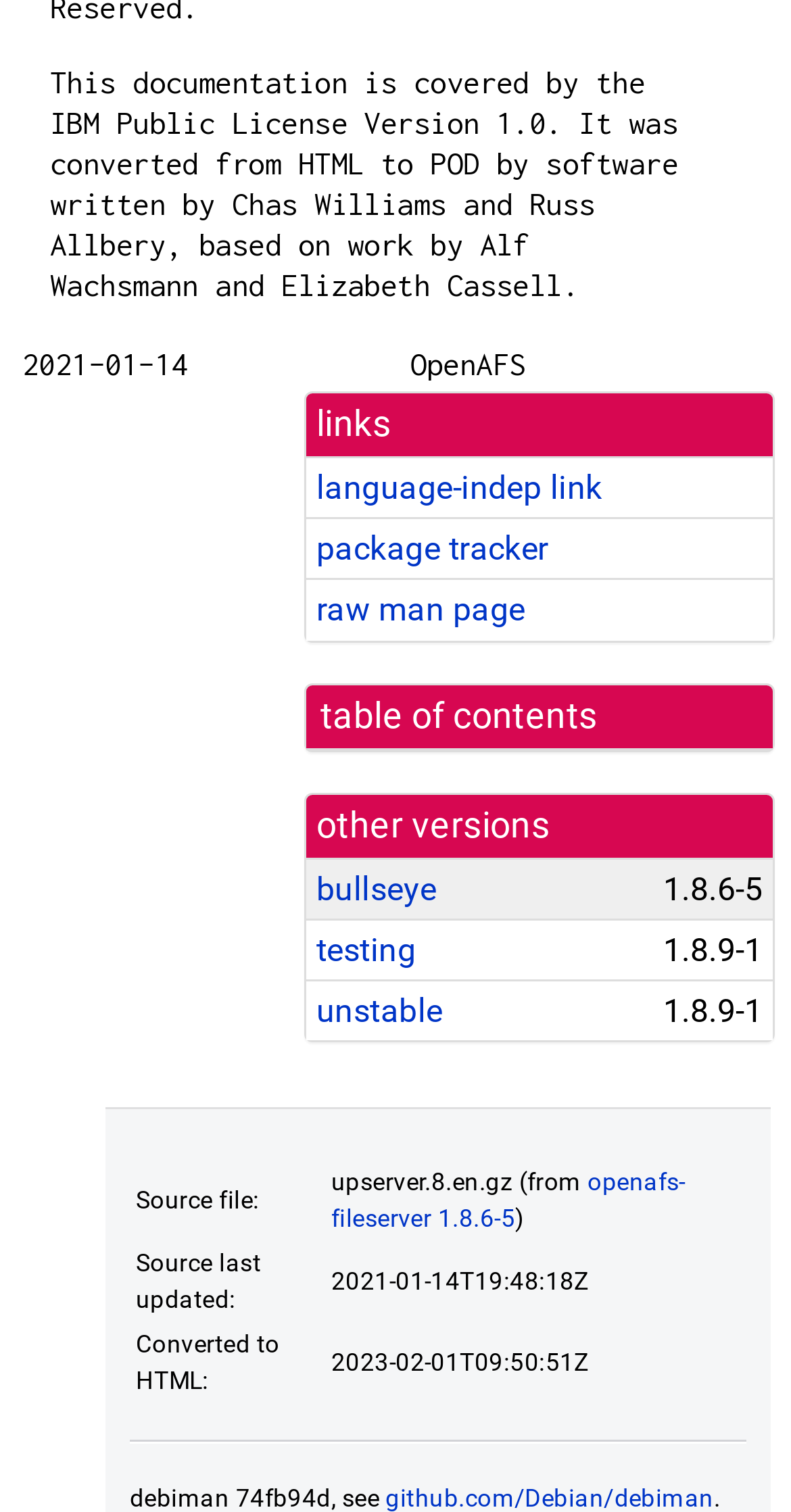Locate the bounding box of the UI element described by: "github.com/Debian/debiman" in the given webpage screenshot.

[0.488, 0.977, 0.902, 0.996]